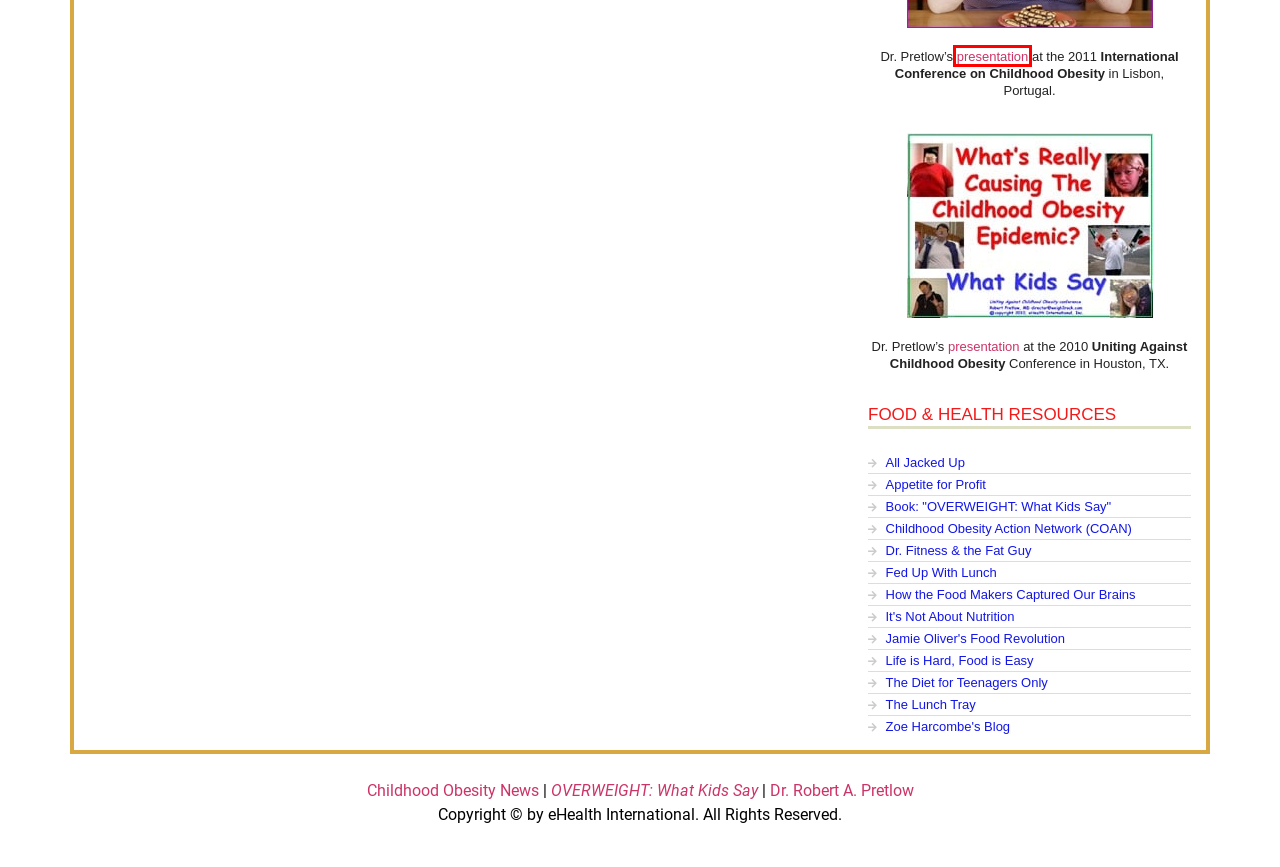Examine the screenshot of a webpage with a red bounding box around a UI element. Your task is to identify the webpage description that best corresponds to the new webpage after clicking the specified element. The given options are:
A. The Lunch Tray
B. It's Not About Nutrition
C. Appetite For Profit |
D. Jamie Oliver | Official website for recipes, books, tv shows and restaurants
E. Addiction to Highly Pleasurable Food and Childhood Obesity - CIOI 2011
F. all jacked up movie - all jacked up movie
G. Zoë Harcombe – Obesity Researcher, Author The Harcombe Diet
H. Home | Childhood Obesity News

E